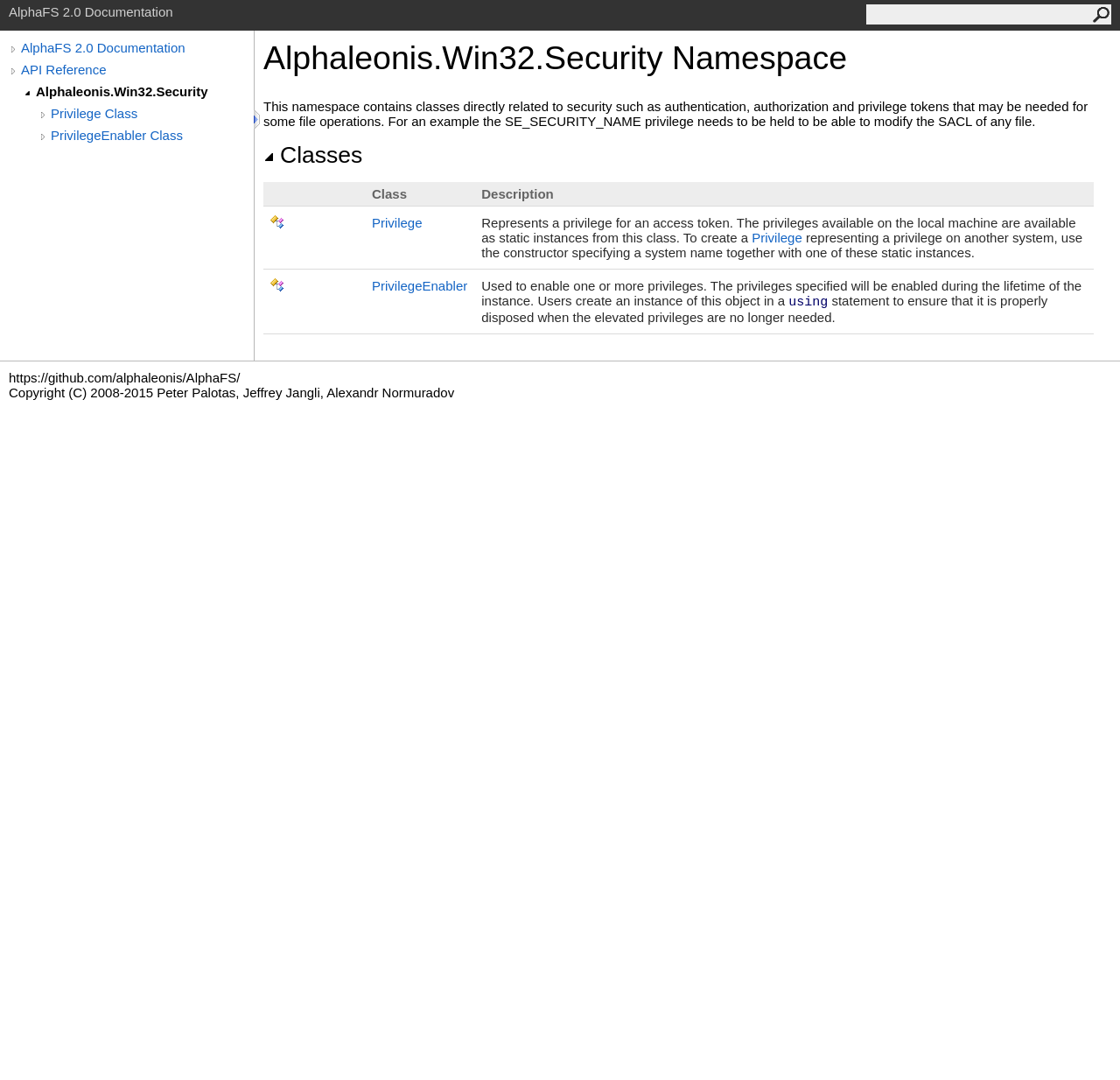What is the namespace about?
Can you offer a detailed and complete answer to this question?

Based on the description provided, the namespace 'Alphaleonis.Win32.Security' is about security-related classes, including authentication, authorization, and privilege tokens, which are necessary for certain file operations.